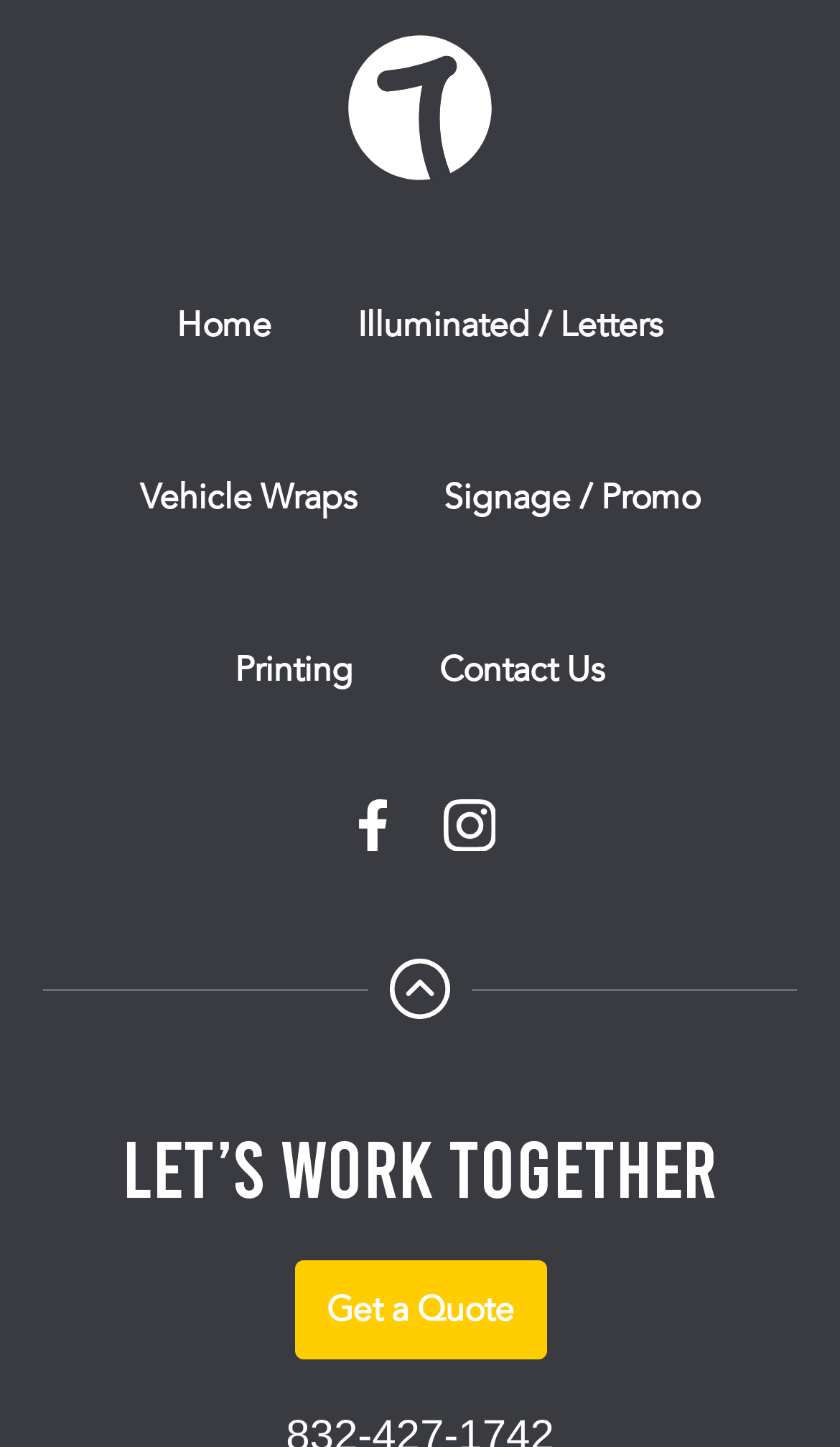What is the text of the heading at the bottom of the webpage?
Answer with a single word or short phrase according to what you see in the image.

LET’S WORK TOGETHER